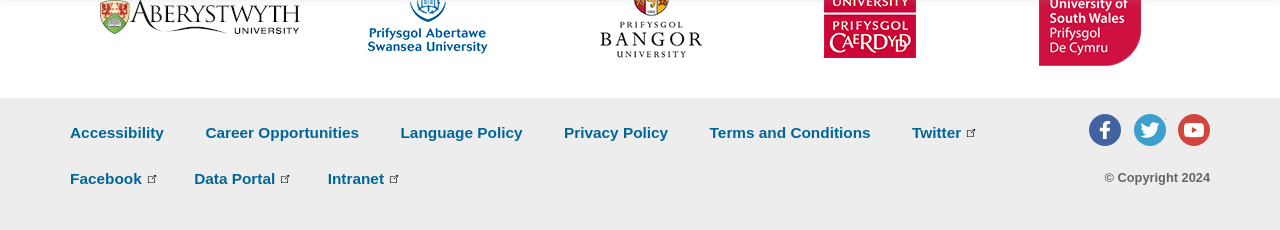Given the description "Accept Cookies", provide the bounding box coordinates of the corresponding UI element.

None